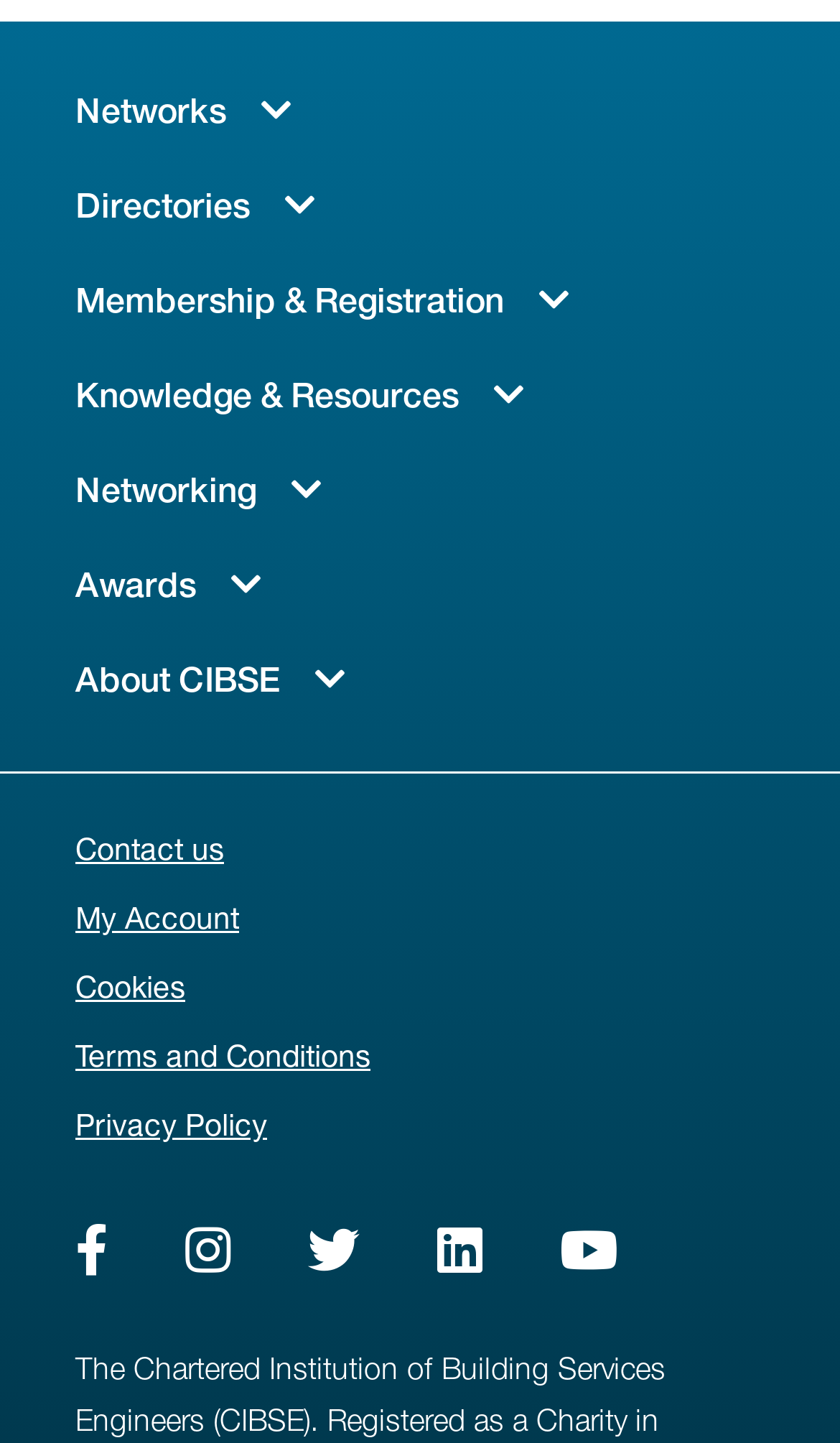Identify the bounding box coordinates of the area that should be clicked in order to complete the given instruction: "Contact us". The bounding box coordinates should be four float numbers between 0 and 1, i.e., [left, top, right, bottom].

[0.09, 0.564, 0.267, 0.612]